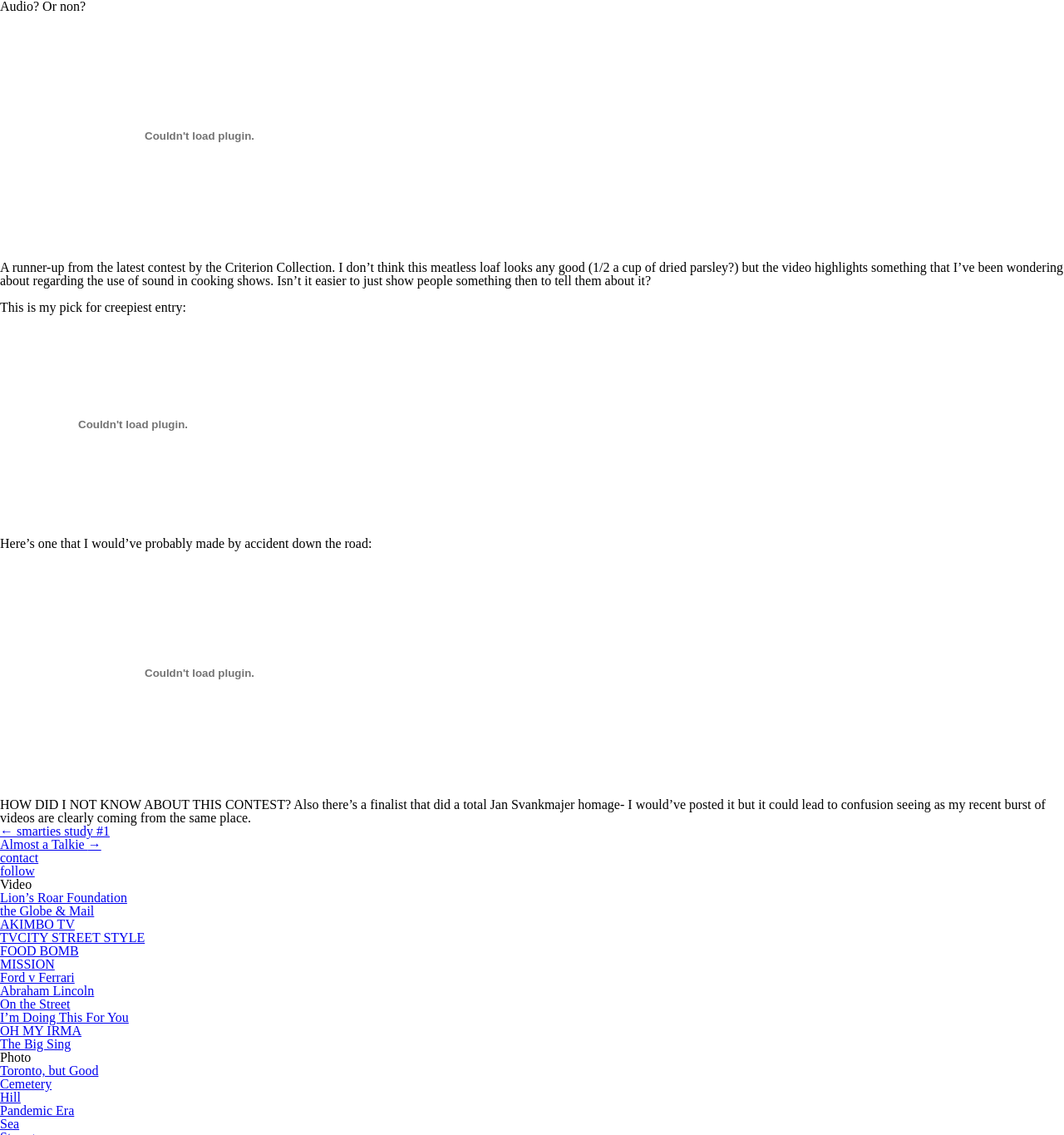Identify the bounding box coordinates of the section that should be clicked to achieve the task described: "Click the '← smarties study #1' link".

[0.0, 0.726, 0.103, 0.738]